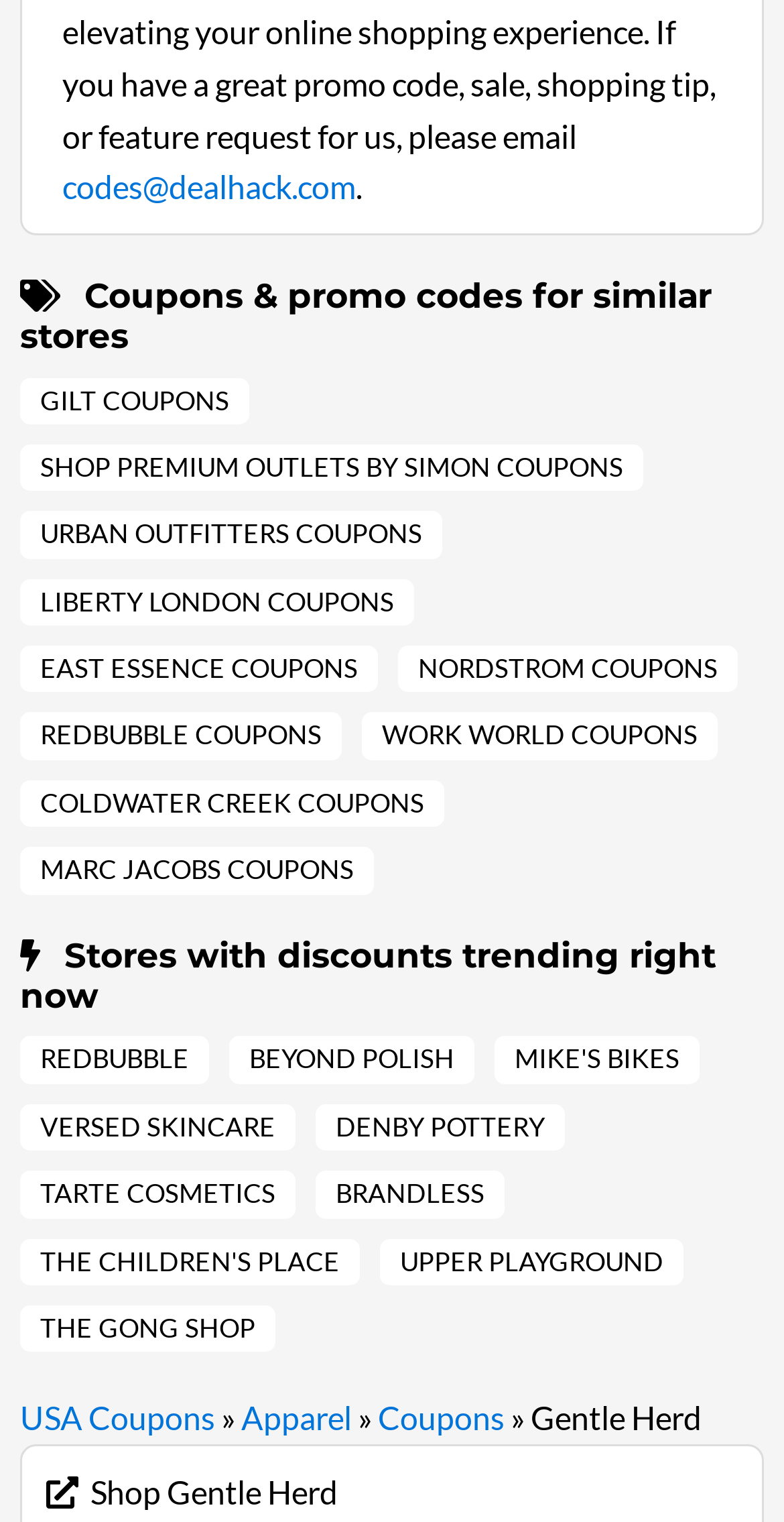How many stores are listed under 'Coupons & promo codes for similar stores'?
Provide a detailed answer to the question, using the image to inform your response.

The section 'Coupons & promo codes for similar stores' contains 11 links to different stores, including 'GILT COUPONS', 'SHOP PREMIUM OUTLETS BY SIMON COUPONS', and 'URBAN OUTFITTERS COUPONS'.